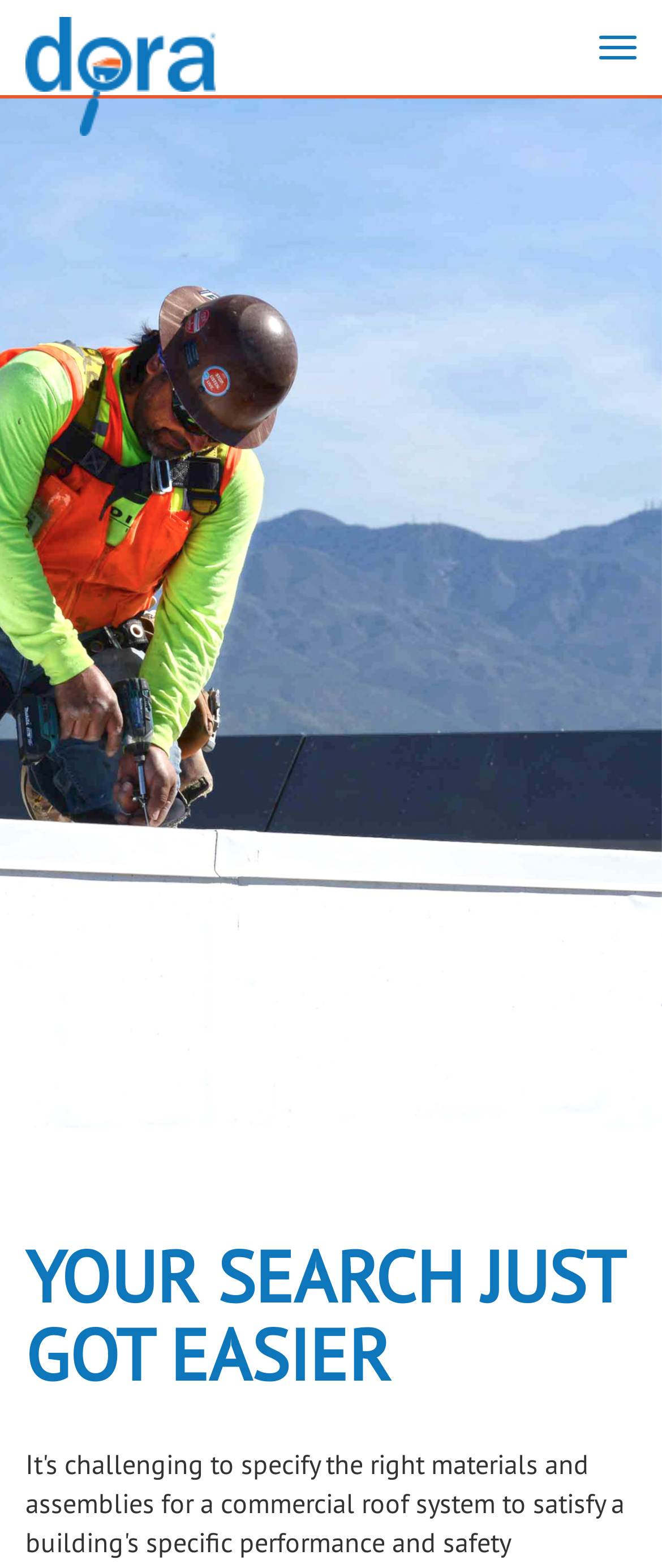Can you find and generate the webpage's heading?

YOUR SEARCH JUST GOT EASIER